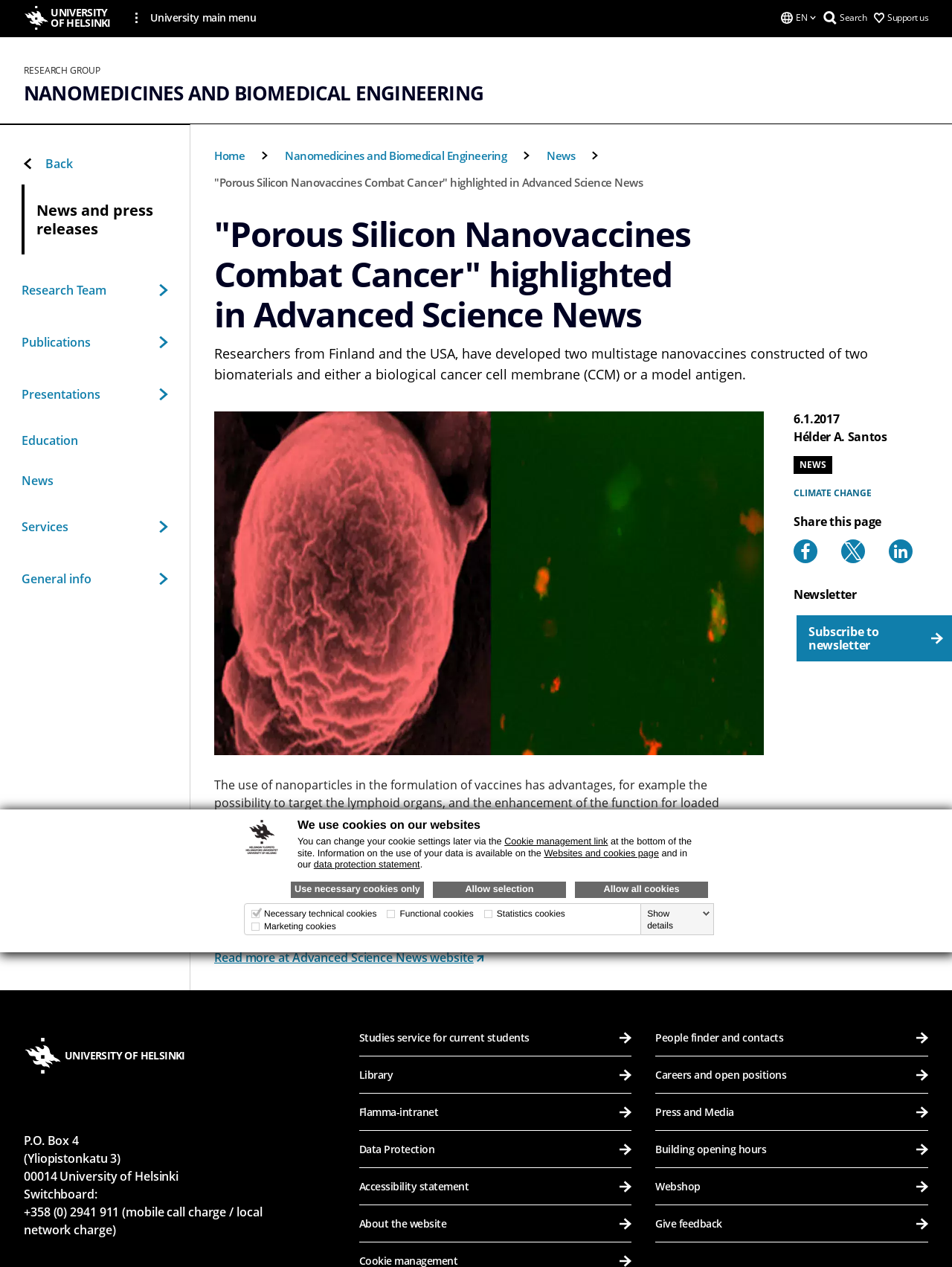Please determine the bounding box coordinates, formatted as (top-left x, top-left y, bottom-right x, bottom-right y), with all values as floating point numbers between 0 and 1. Identify the bounding box of the region described as: Accessibility statement

[0.377, 0.922, 0.664, 0.951]